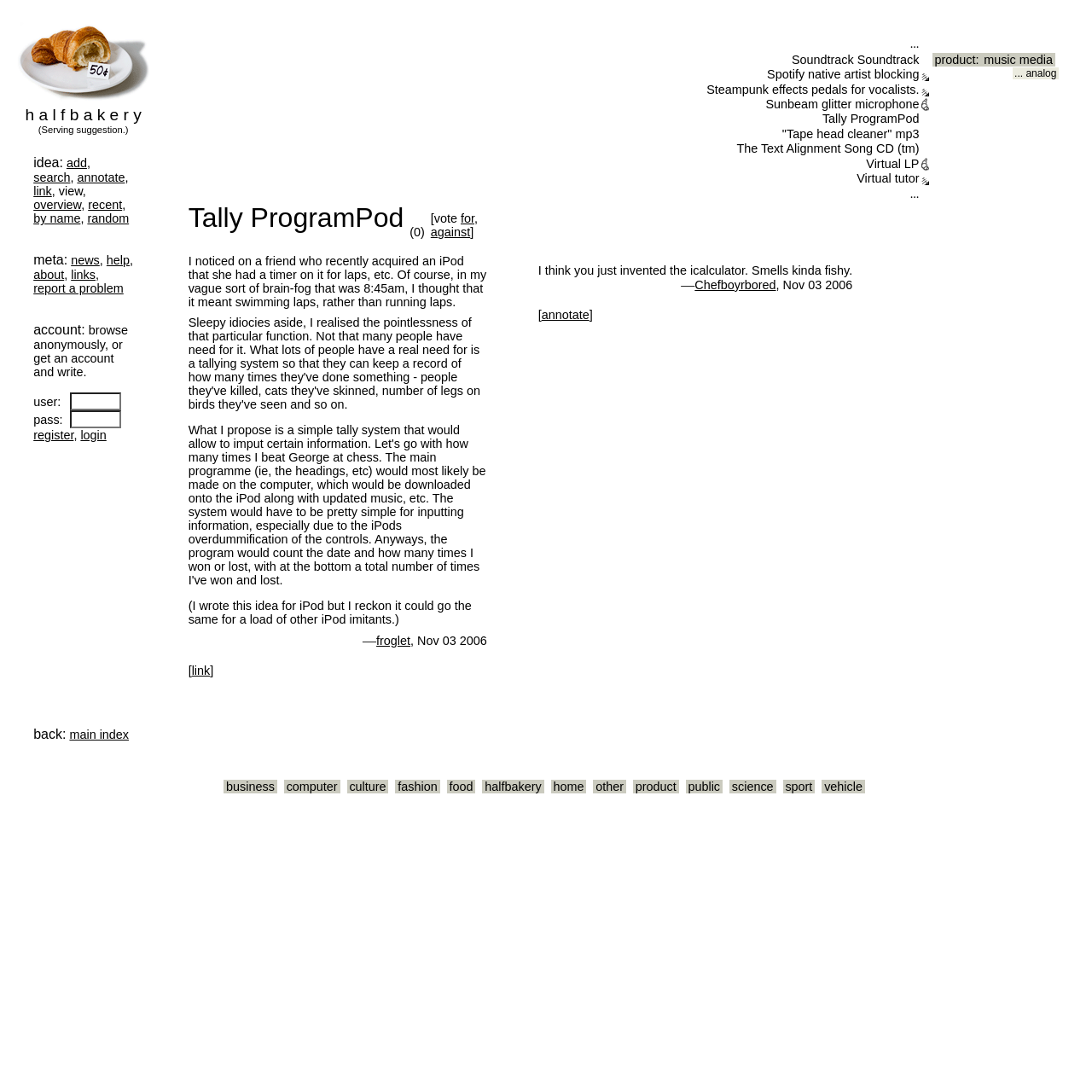Please provide a detailed answer to the question below based on the screenshot: 
What is the rating of 'Sunbeam glitter microphone'?

I looked at the product list and found the 'Sunbeam glitter microphone' item, which has a rating of '+5' next to it. This indicates that the product has a positive rating.